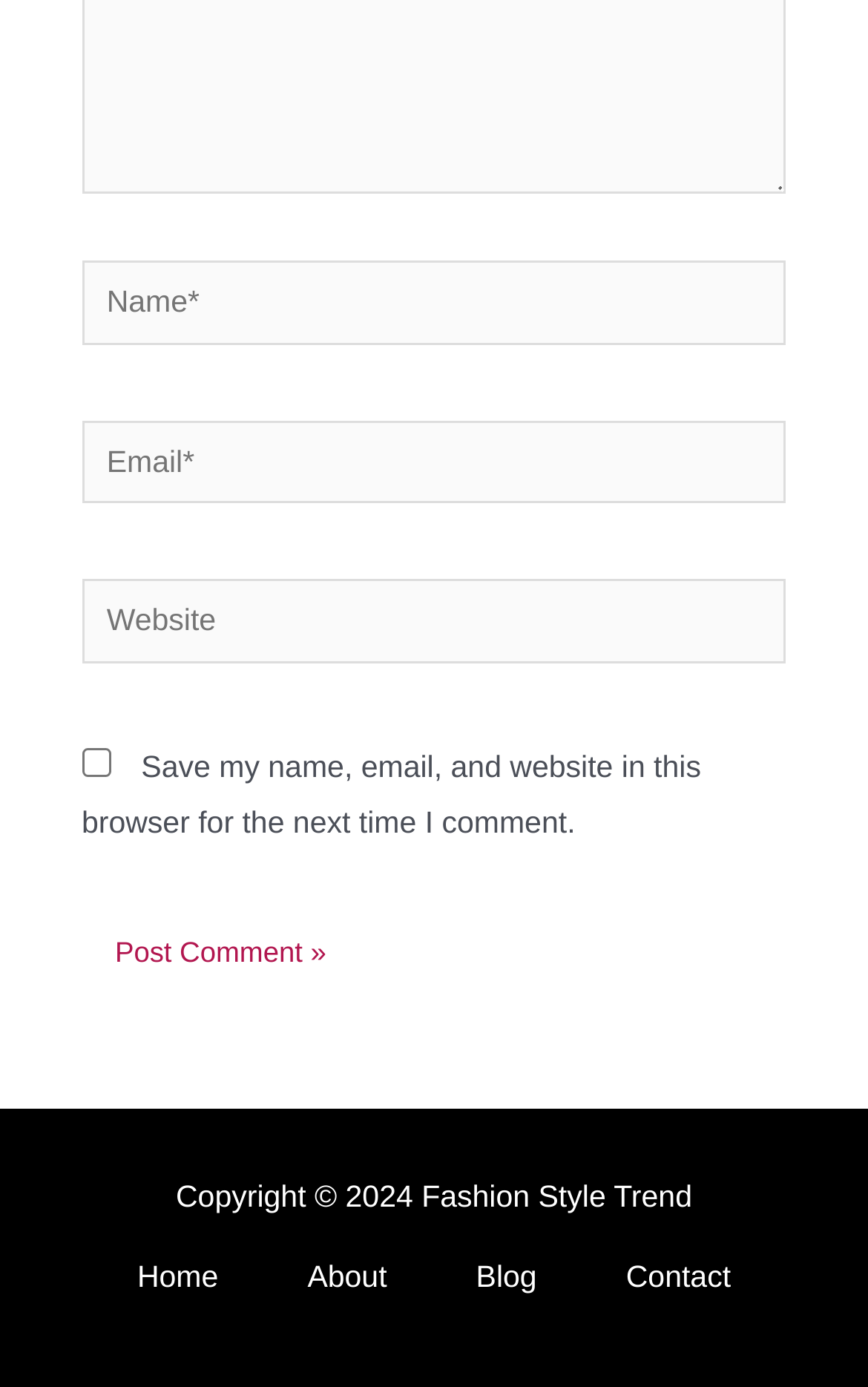Predict the bounding box for the UI component with the following description: "parent_node: Website name="url" placeholder="Website"".

[0.094, 0.418, 0.906, 0.478]